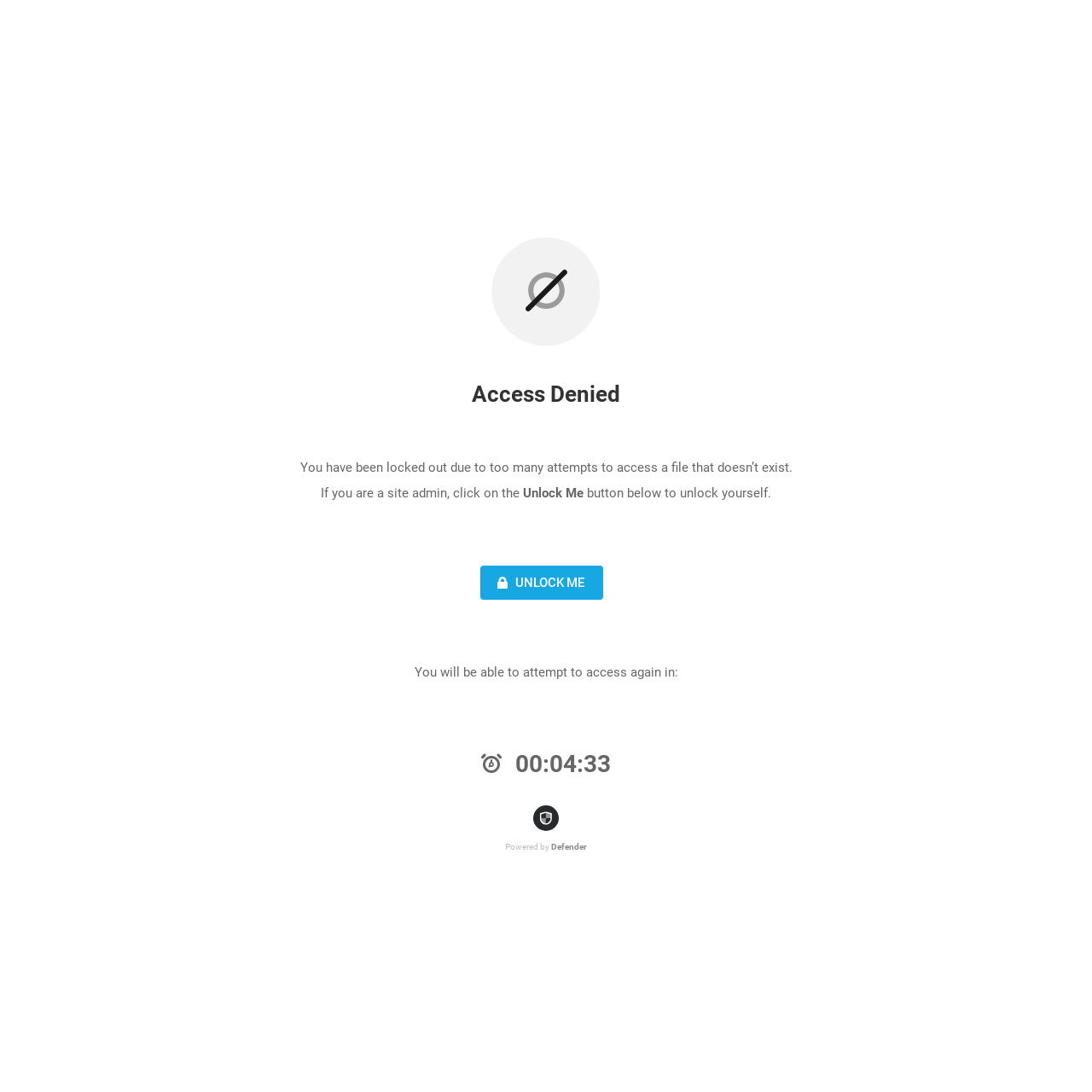Using the information in the image, could you please answer the following question in detail:
What is the button to unlock the user?

The webpage provides a button labeled 'UNLOCK ME' which, when clicked, will unlock the user. This button is accompanied by a message instructing the site admin to click on it to unlock themselves.